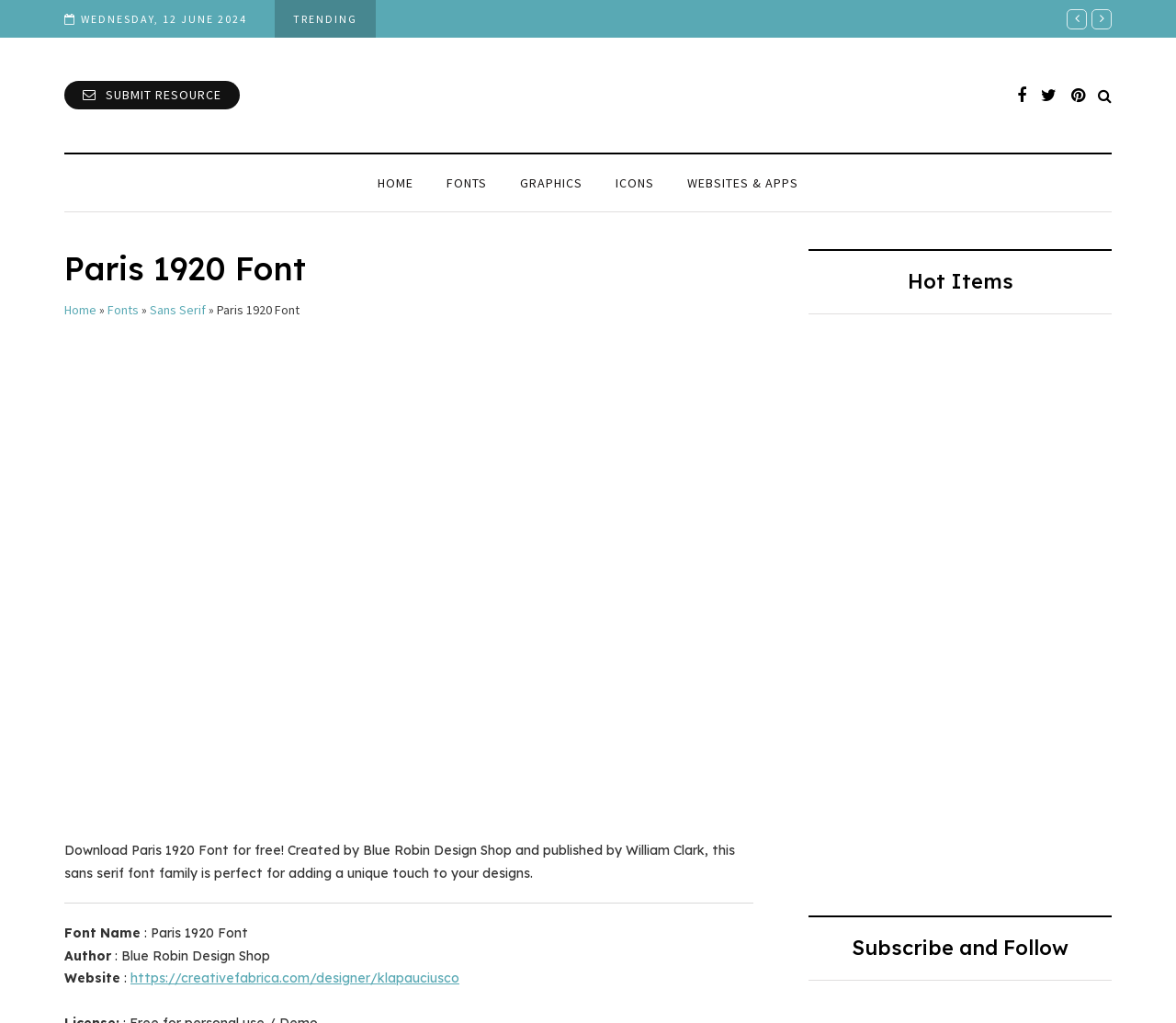Elaborate on the different components and information displayed on the webpage.

The webpage is about introducing the Paris 1920 Font Collection, a digital font designed by Blue Robin Design Shop. At the top, there is a date "WEDNESDAY, 12 JUNE 2024" and a "TRENDING" label. Below them, there are several links, including "SUBMIT RESOURCE", "Basedroid.com", and some social media icons. 

On the left side, there is a navigation menu with links to "HOME", "FONTS", "GRAPHICS", "ICONS", and "WEBSITES & APPS". 

The main content starts with a heading "Paris 1920 Font" followed by a brief description of the font, which is a sans serif font family perfect for adding a unique touch to designs. 

Below the description, there are details about the font, including its name, author, and website. 

On the right side, there is a section titled "Hot Items" that lists several font collections, including "Kayla Outline Font", "Hi Bestina Font", "Love Mama Font", "Holiday Season Font", "Butterfly Monogram Font Font", and "Harlow Serif Script Modern Font Duo". Each font collection has a heading and a link to its page. 

At the bottom, there is a section titled "Subscribe and Follow".